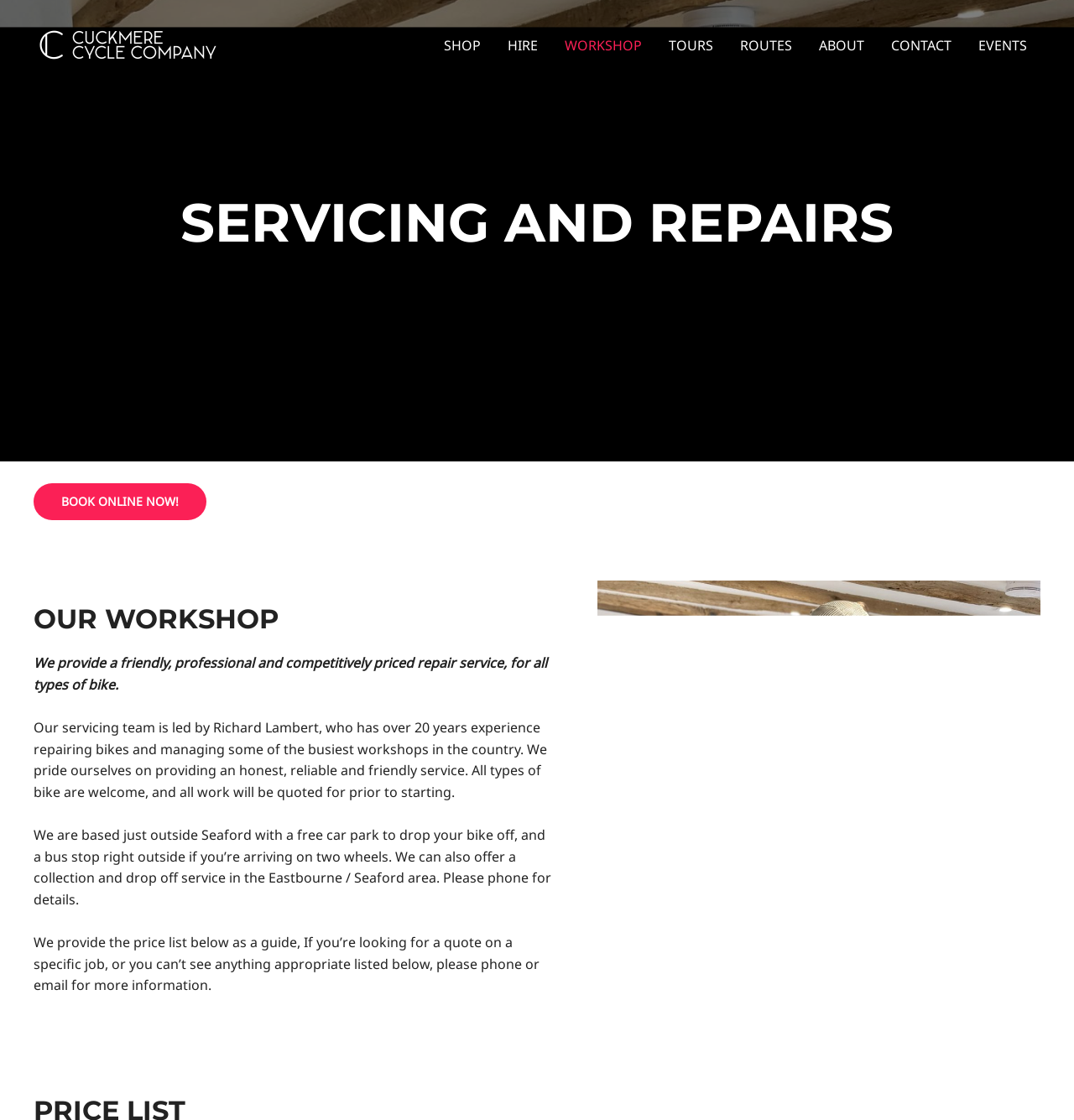Please identify the bounding box coordinates of the element that needs to be clicked to perform the following instruction: "Navigate to the 'CONTACT' page".

[0.817, 0.014, 0.898, 0.066]